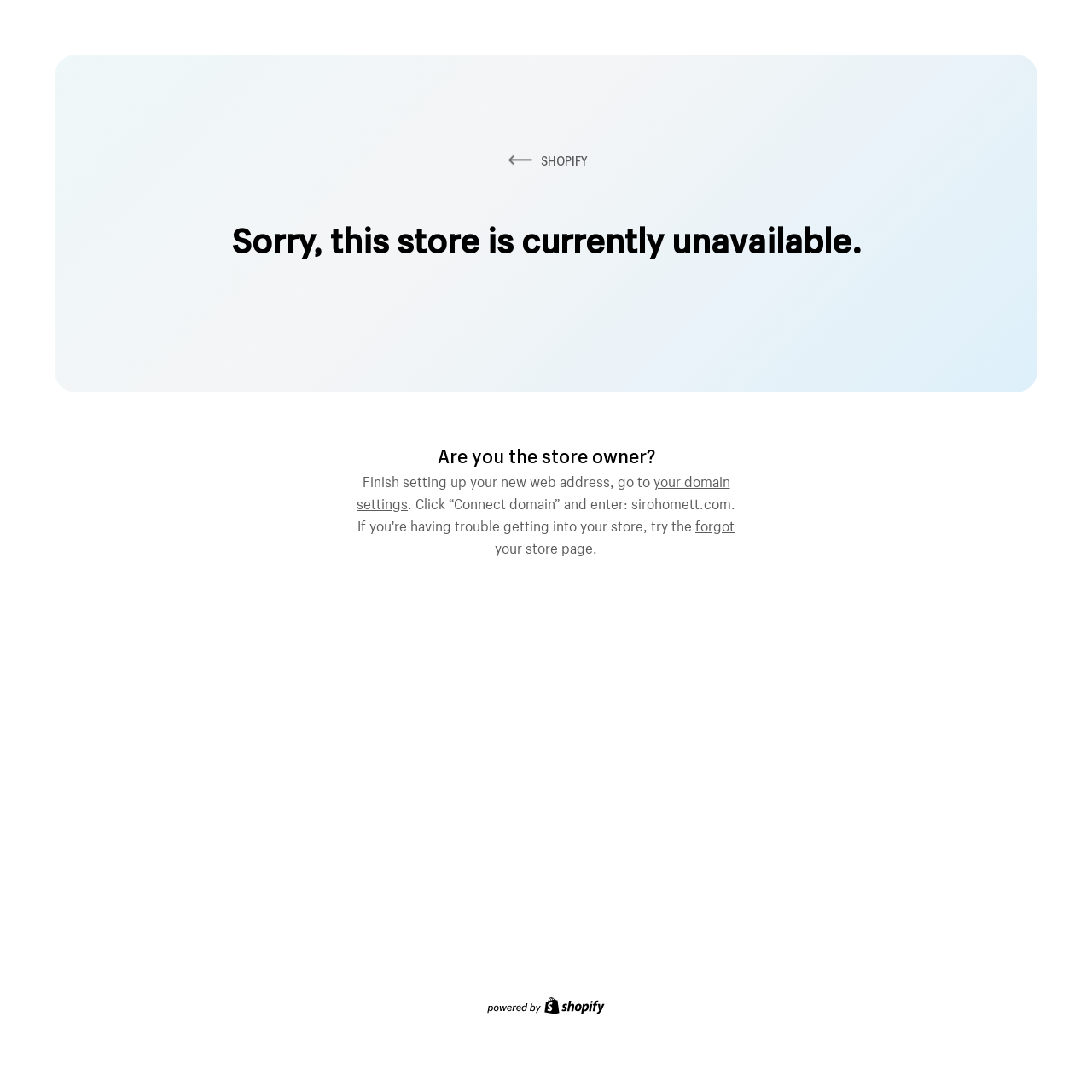What is the purpose of the link 'forgot your store'?
Carefully analyze the image and provide a detailed answer to the question.

The link 'forgot your store' is provided to allow the store owner to recover their store, likely in case they have forgotten their store credentials or need to regain access.